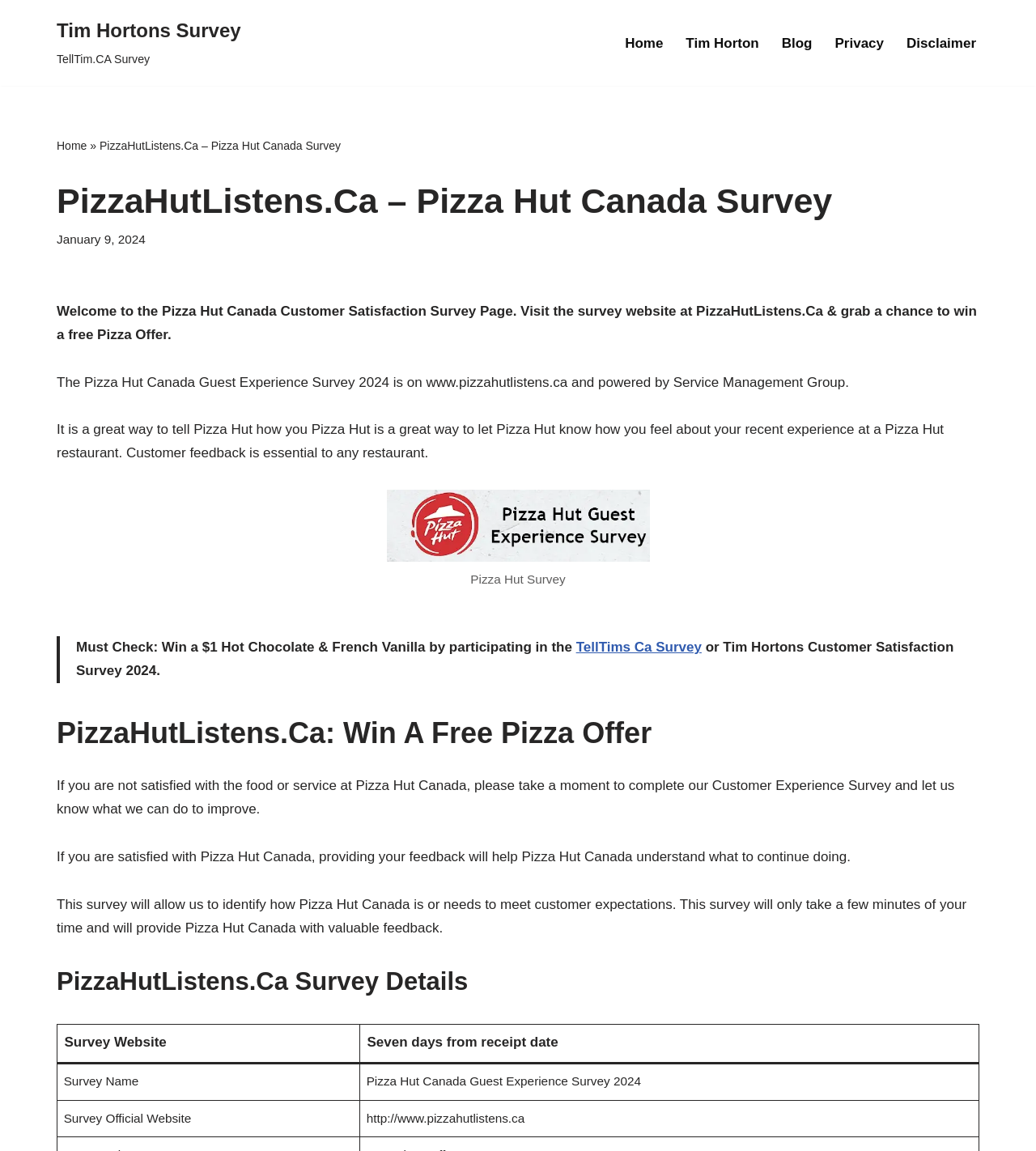Provide a thorough and detailed response to the question by examining the image: 
What is the name of the survey website?

The survey website is mentioned in the text 'Welcome to the Pizza Hut Canada Customer Satisfaction Survey Page. Visit the survey website at PizzaHutListens.Ca & grab a chance to win a free Pizza Offer.'